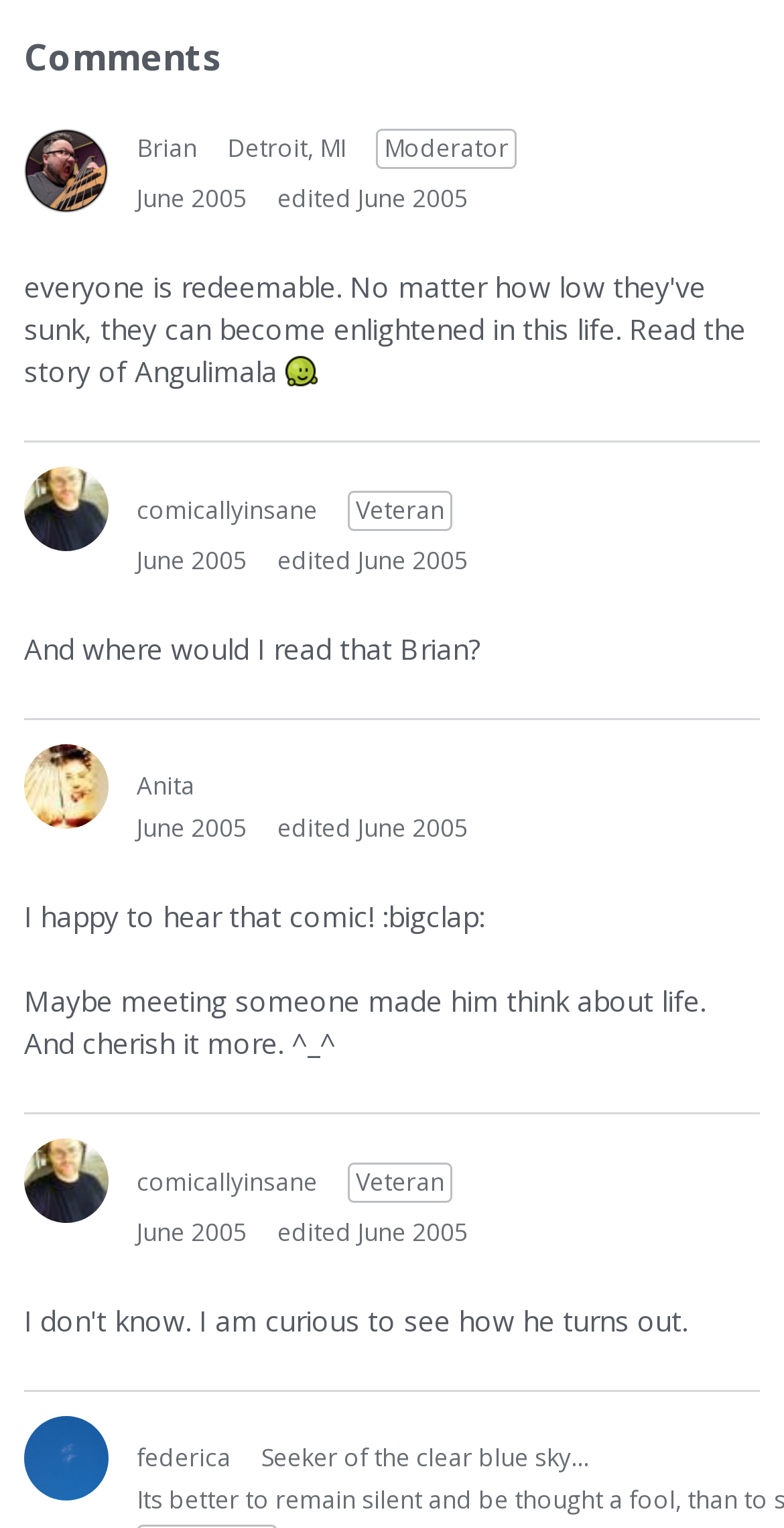What is the location of user Brian?
Provide a detailed answer to the question using information from the image.

I found the location of user Brian by looking at the text next to his profile link, which says 'Detroit, MI'. This suggests that Brian is from Detroit, Michigan.